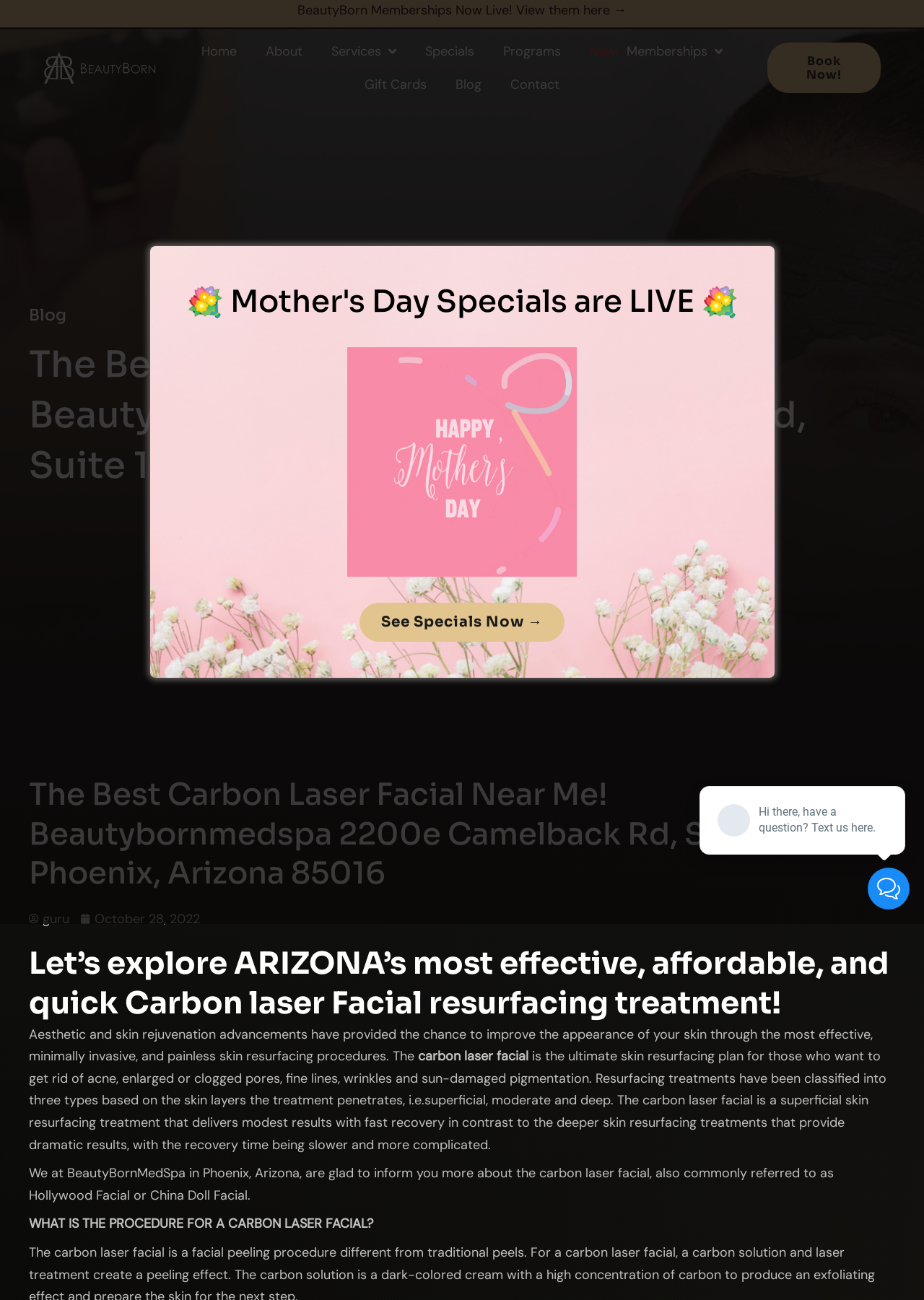Describe the entire webpage, focusing on both content and design.

The webpage is about Beautyborn Medspa in Phoenix, Arizona, and its carbon laser facial resurfacing treatment. At the top, there is a navigation menu with links to "Home", "About", "Services", "Specials", "Programs", "New! Memberships", "Gift Cards", "Blog", and "Contact". 

Below the navigation menu, there is a prominent call-to-action button "Book Now!" on the right side. On the left side, there is a section with a heading "Blog" and a subheading "The Best Carbon Laser Facial Near Me! Beautybornmedspa 2200e Camelback Rd, Suite 102, Phoenix, Arizona 85016". 

Further down, there is a section with a heading "Let’s explore ARIZONA’s most effective, affordable, and quick Carbon laser Facial resurfacing treatment!" followed by a paragraph of text describing the treatment. The text mentions that aesthetic and skin rejuvenation advancements have provided the chance to improve the appearance of your skin through the most effective, minimally invasive, and painless skin resurfacing procedures. 

There is also a link to "carbon laser facial" and a description of the treatment, including its benefits and how it works. The text explains that the carbon laser facial is a superficial skin resurfacing treatment that delivers modest results with fast recovery. 

On the right side, there is a section with a heading "💐 Mother's Day Specials are LIVE 💐" accompanied by an image and a link to "See Specials Now →". 

At the bottom right corner, there is a chat widget with a button to open it and a text "Hi there, have a question? Text us here."